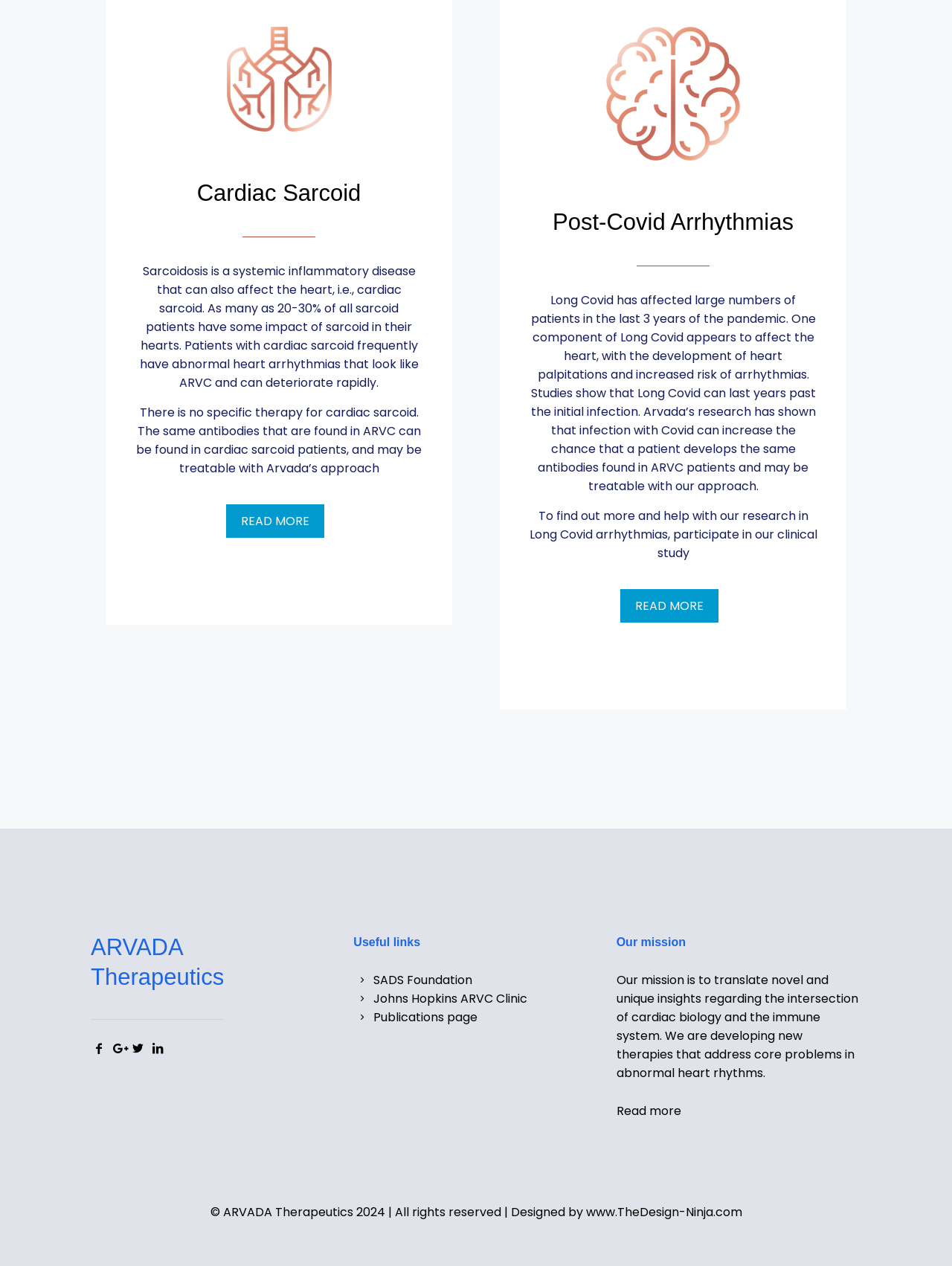Give the bounding box coordinates for the element described by: "www.TheDesign-Ninja.com".

[0.615, 0.951, 0.779, 0.964]